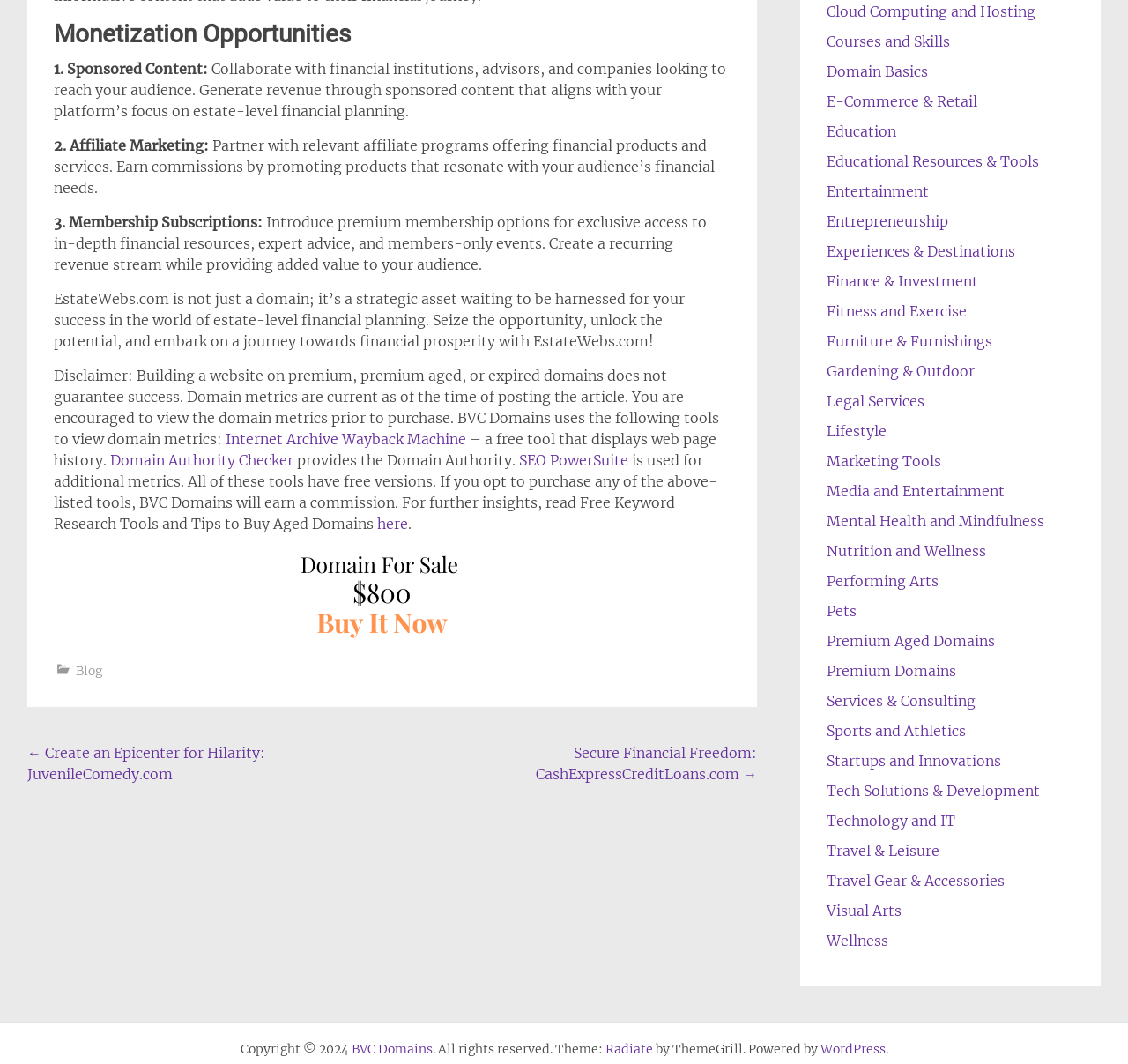Please determine the bounding box coordinates of the element's region to click for the following instruction: "Explore 'Finance & Investment'".

[0.733, 0.256, 0.867, 0.272]